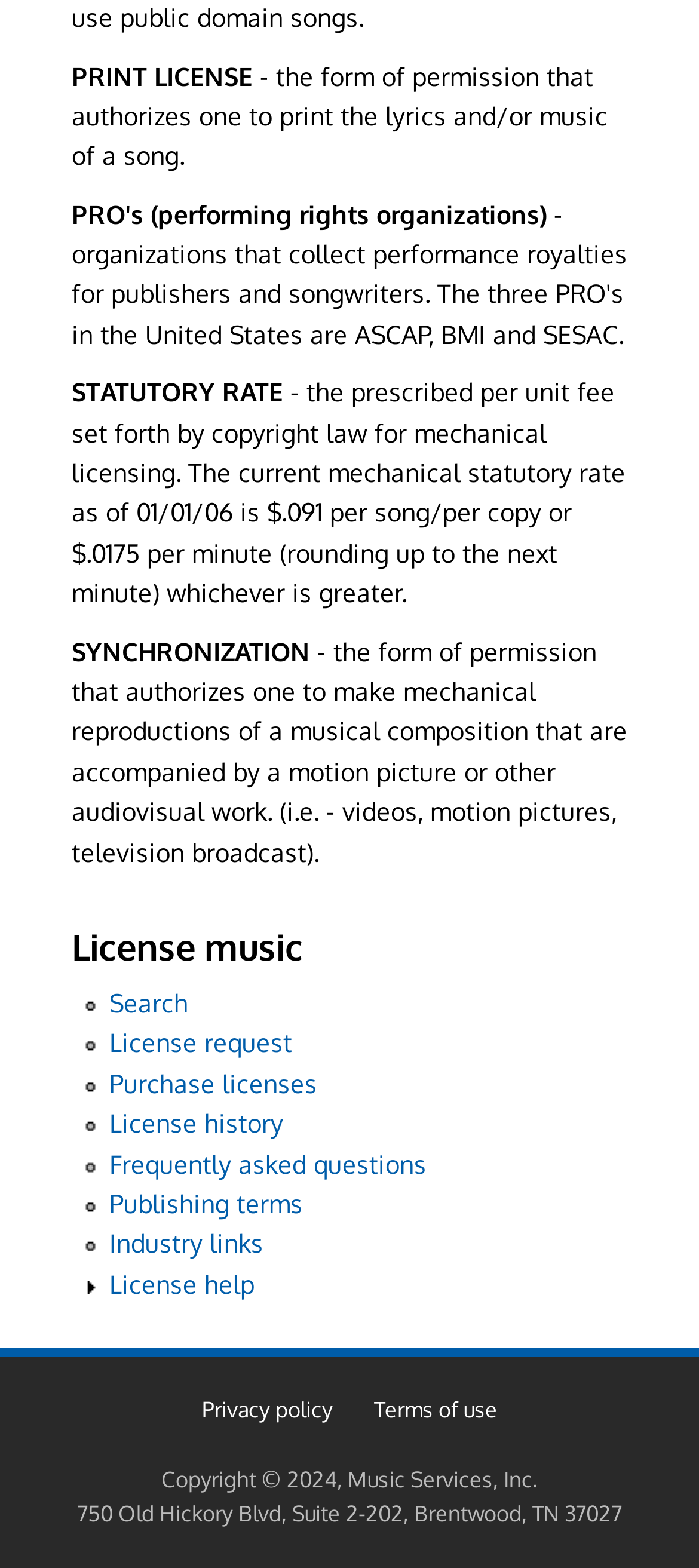Locate the bounding box coordinates of the element that needs to be clicked to carry out the instruction: "Purchase licenses". The coordinates should be given as four float numbers ranging from 0 to 1, i.e., [left, top, right, bottom].

[0.156, 0.681, 0.454, 0.7]